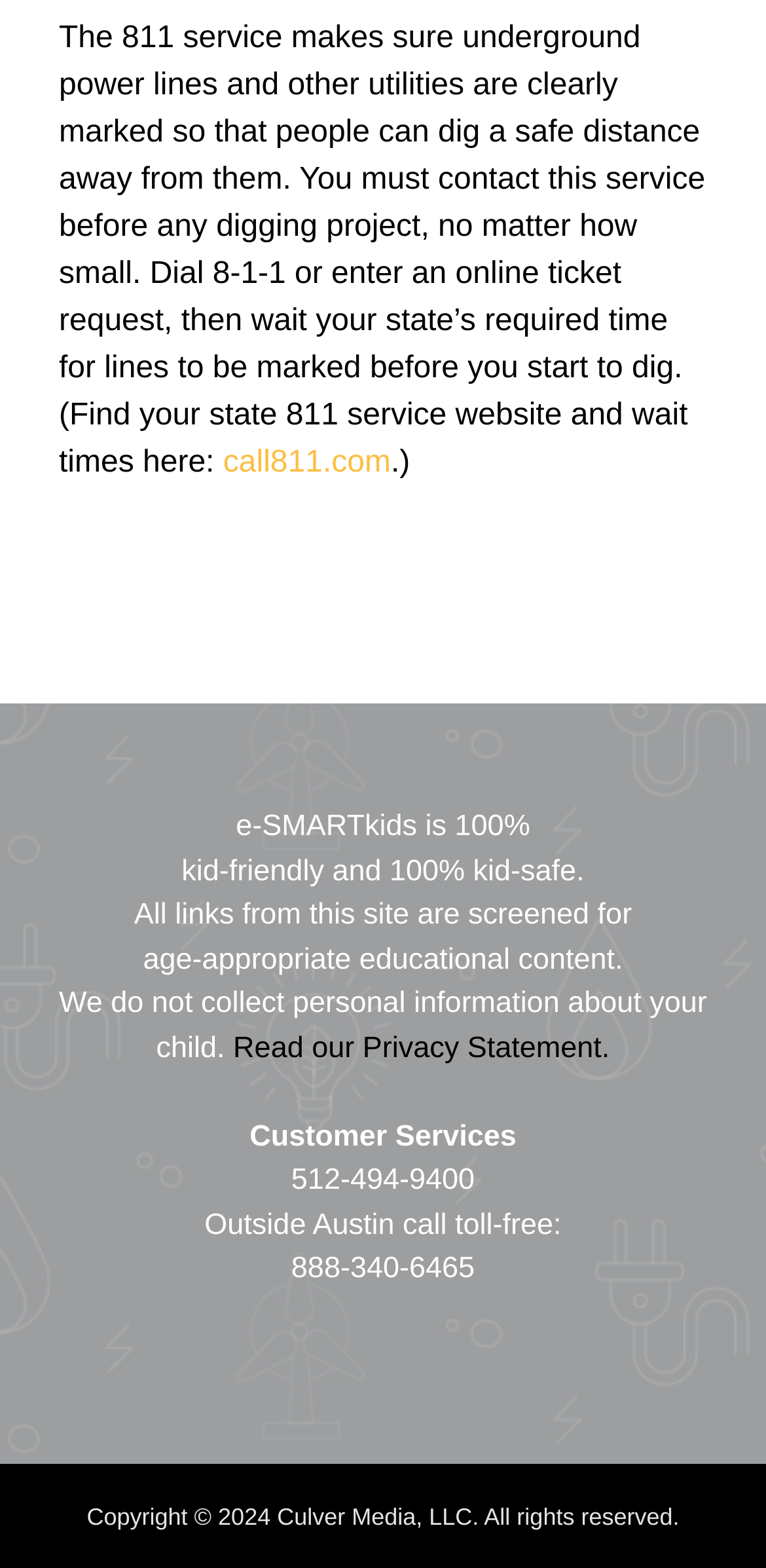Answer the question with a single word or phrase: 
How can I contact Customer Services?

Call 512-494-9400